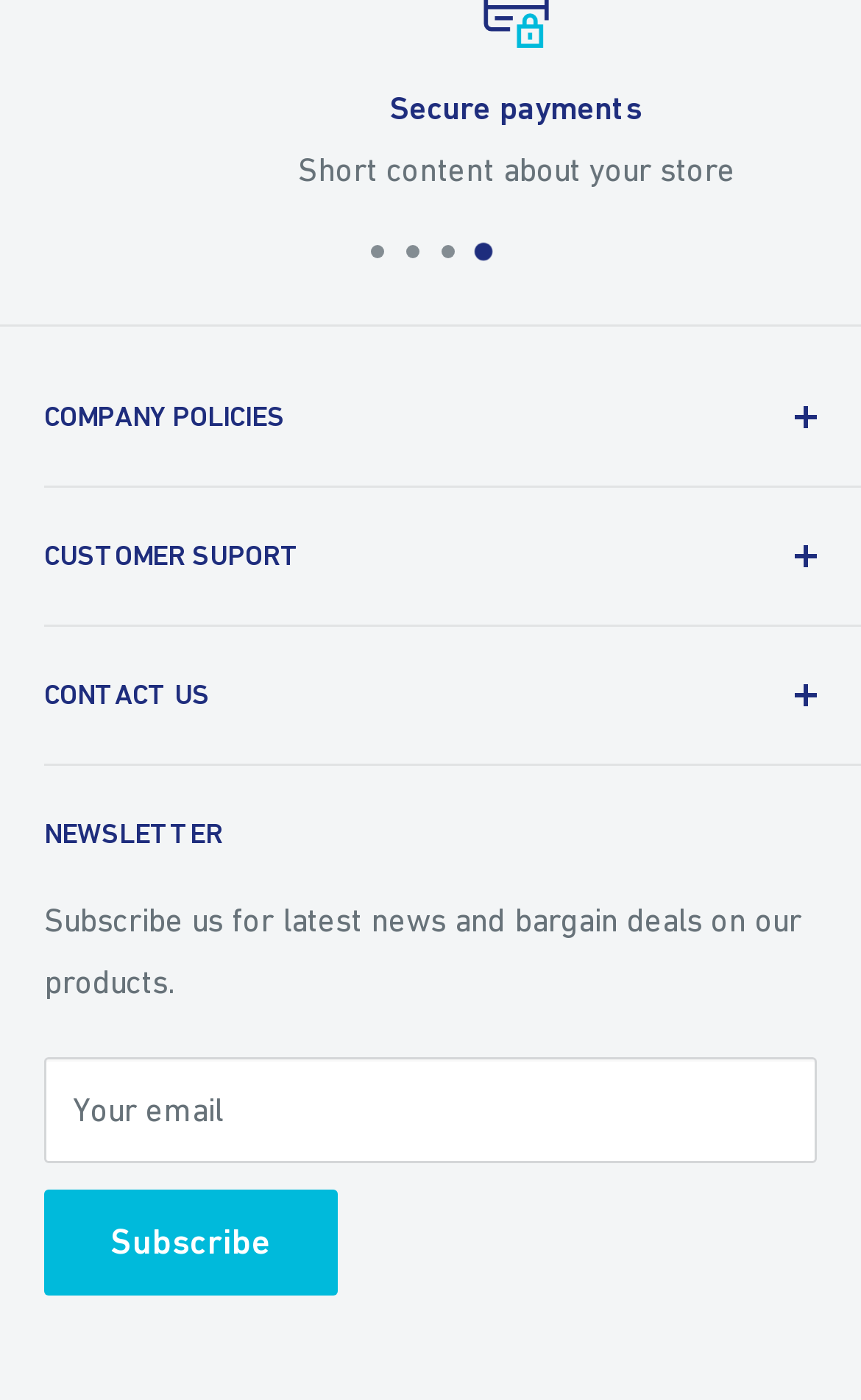Please find the bounding box coordinates of the element that you should click to achieve the following instruction: "Subscribe to the newsletter". The coordinates should be presented as four float numbers between 0 and 1: [left, top, right, bottom].

[0.051, 0.85, 0.392, 0.925]